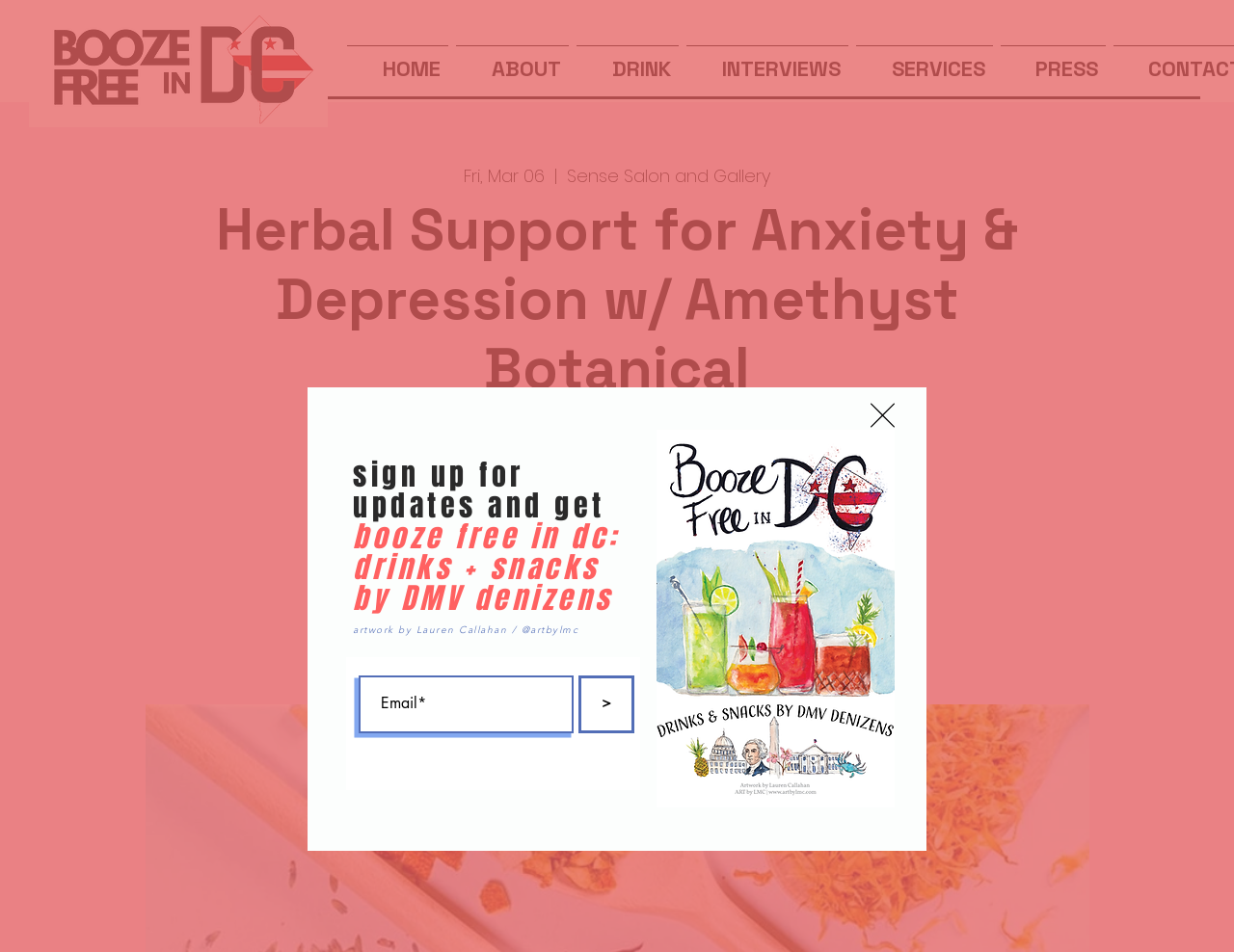Give a concise answer of one word or phrase to the question: 
What is the purpose of the textbox?

Email input